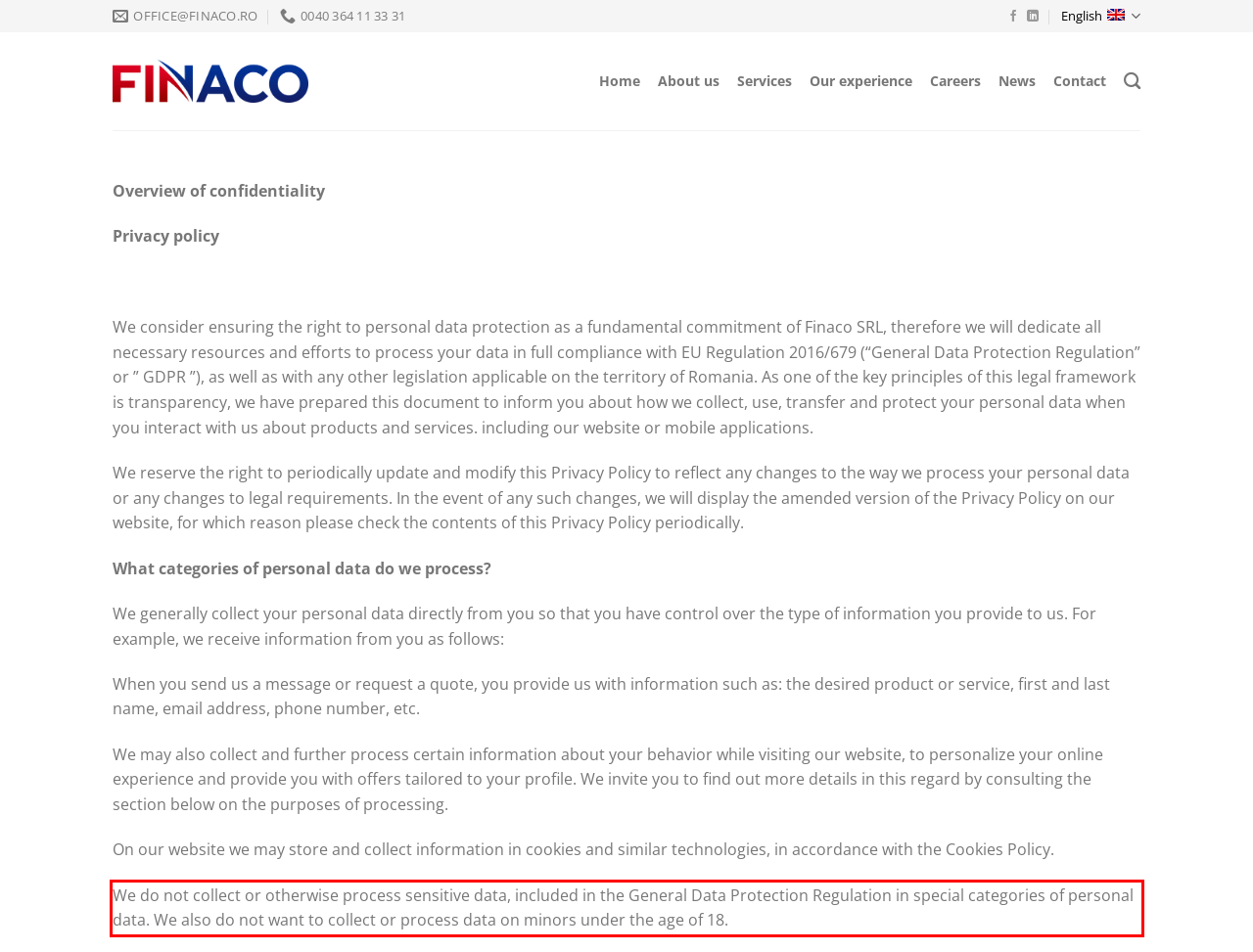From the provided screenshot, extract the text content that is enclosed within the red bounding box.

We do not collect or otherwise process sensitive data, included in the General Data Protection Regulation in special categories of personal data. We also do not want to collect or process data on minors under the age of 18.